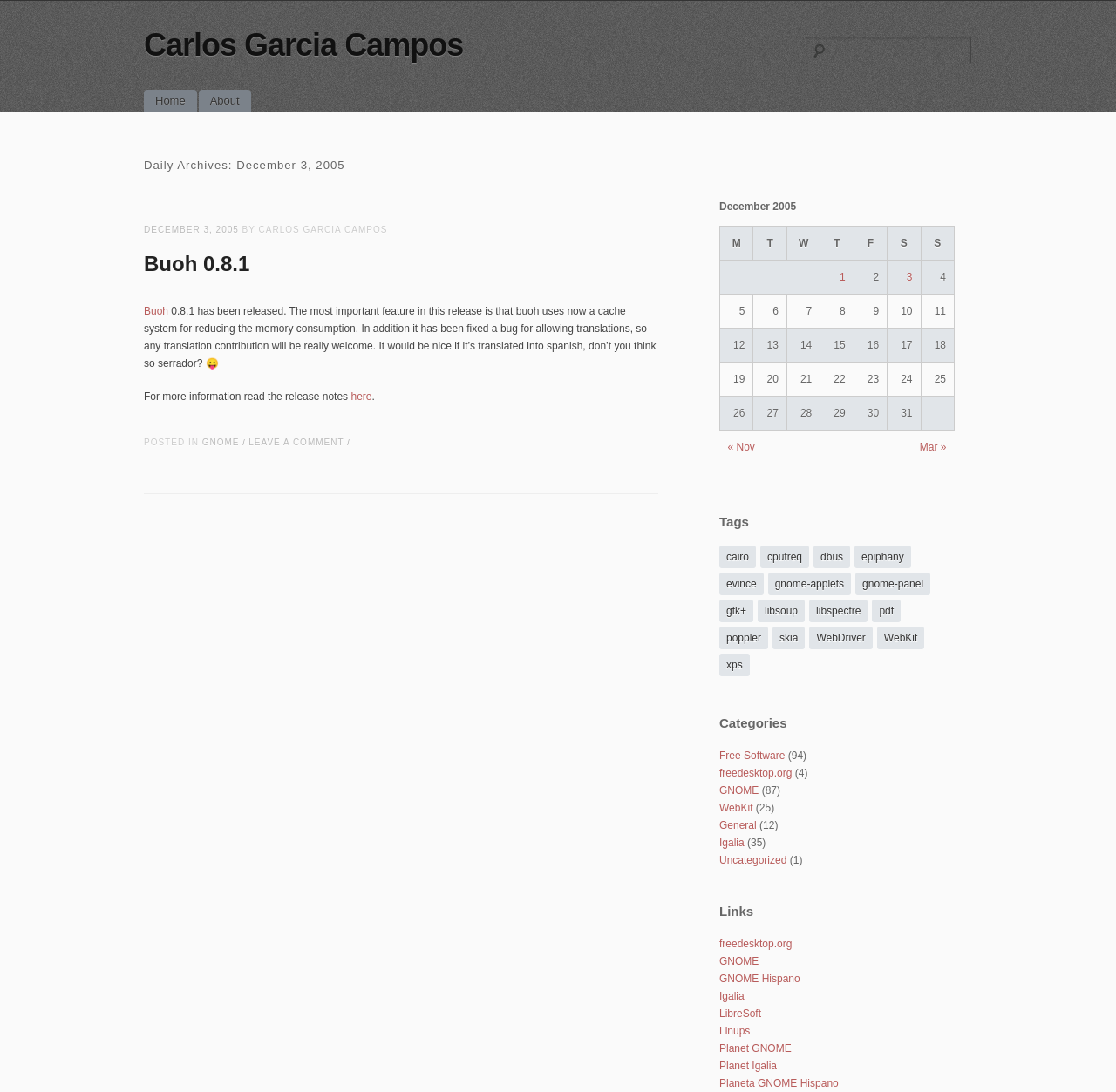Answer the question with a brief word or phrase:
What is the name of the author of the post?

Carlos Garcia Campos